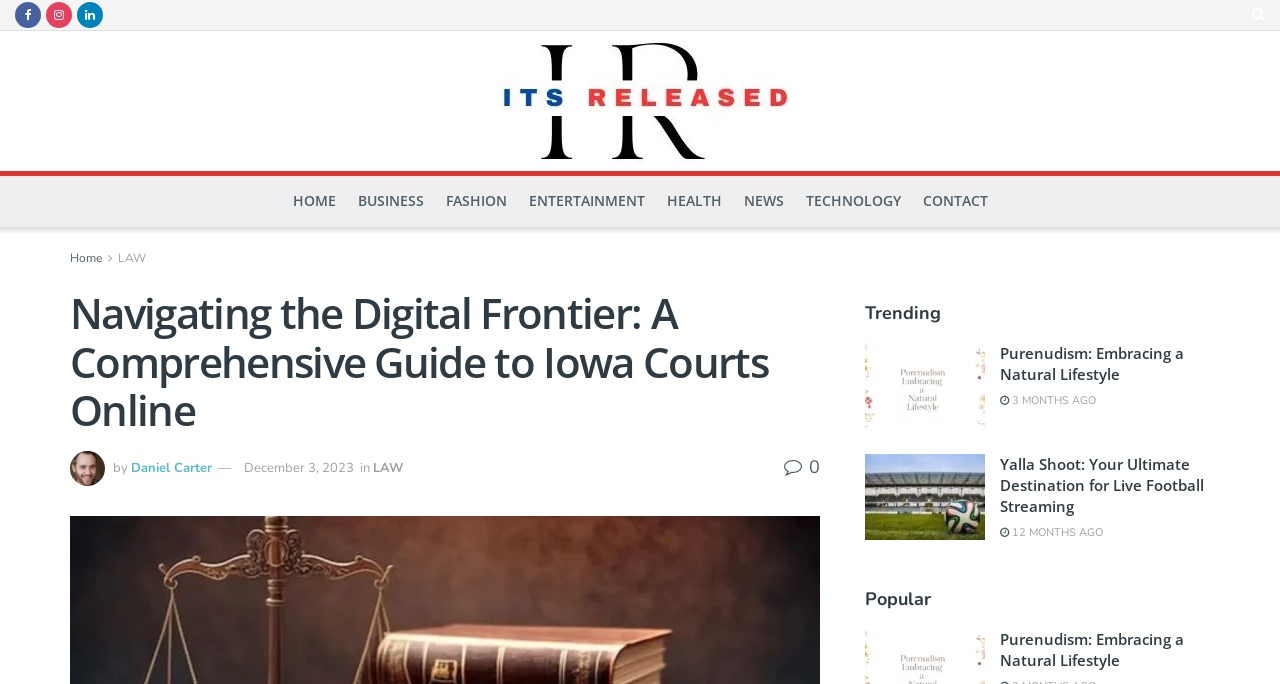How many months ago was the article 'Yalla Shoot' published?
Using the information from the image, give a concise answer in one word or a short phrase.

12 months